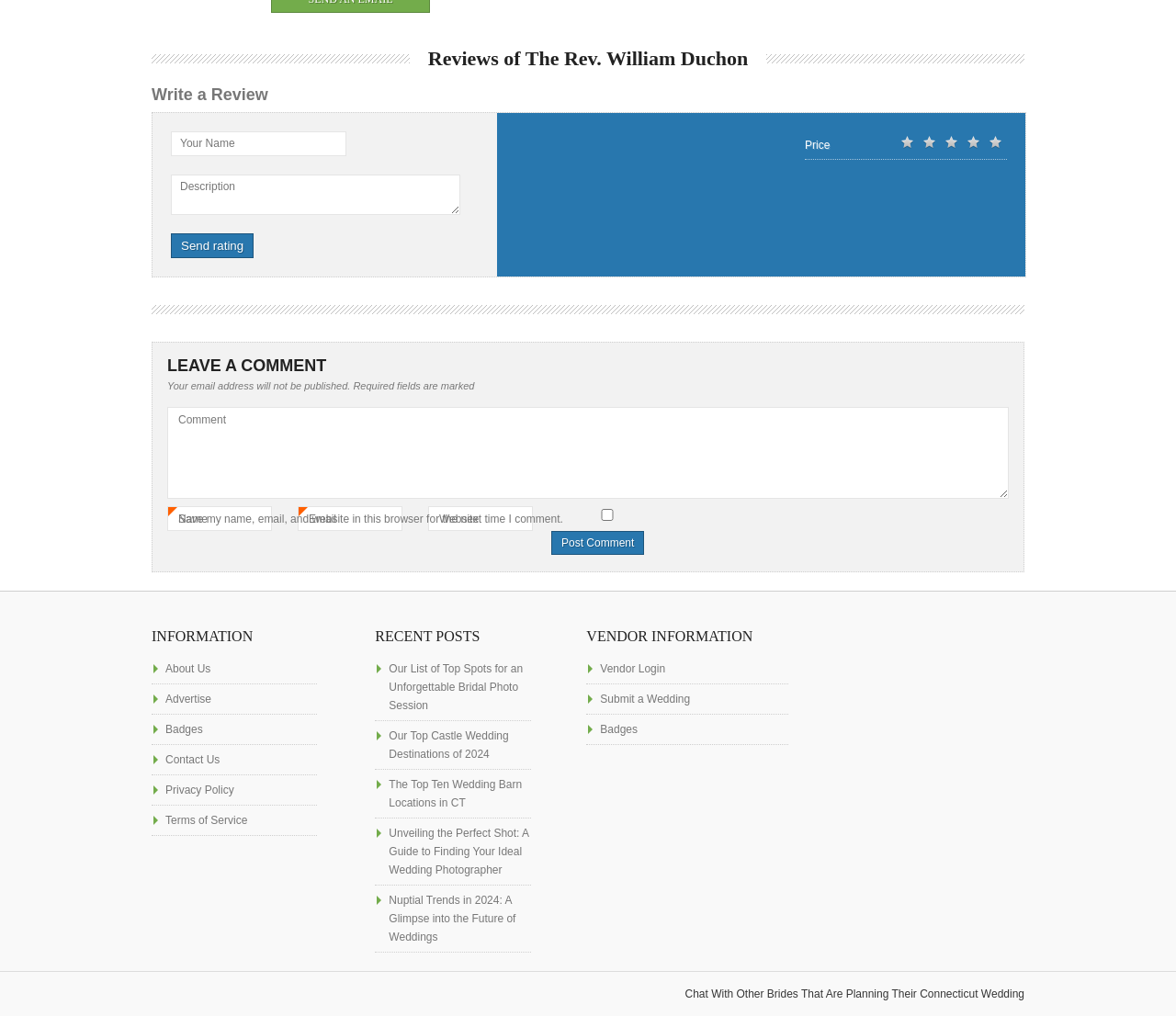Please find the bounding box coordinates of the element that needs to be clicked to perform the following instruction: "Check out Butterfly tattoos". The bounding box coordinates should be four float numbers between 0 and 1, represented as [left, top, right, bottom].

None